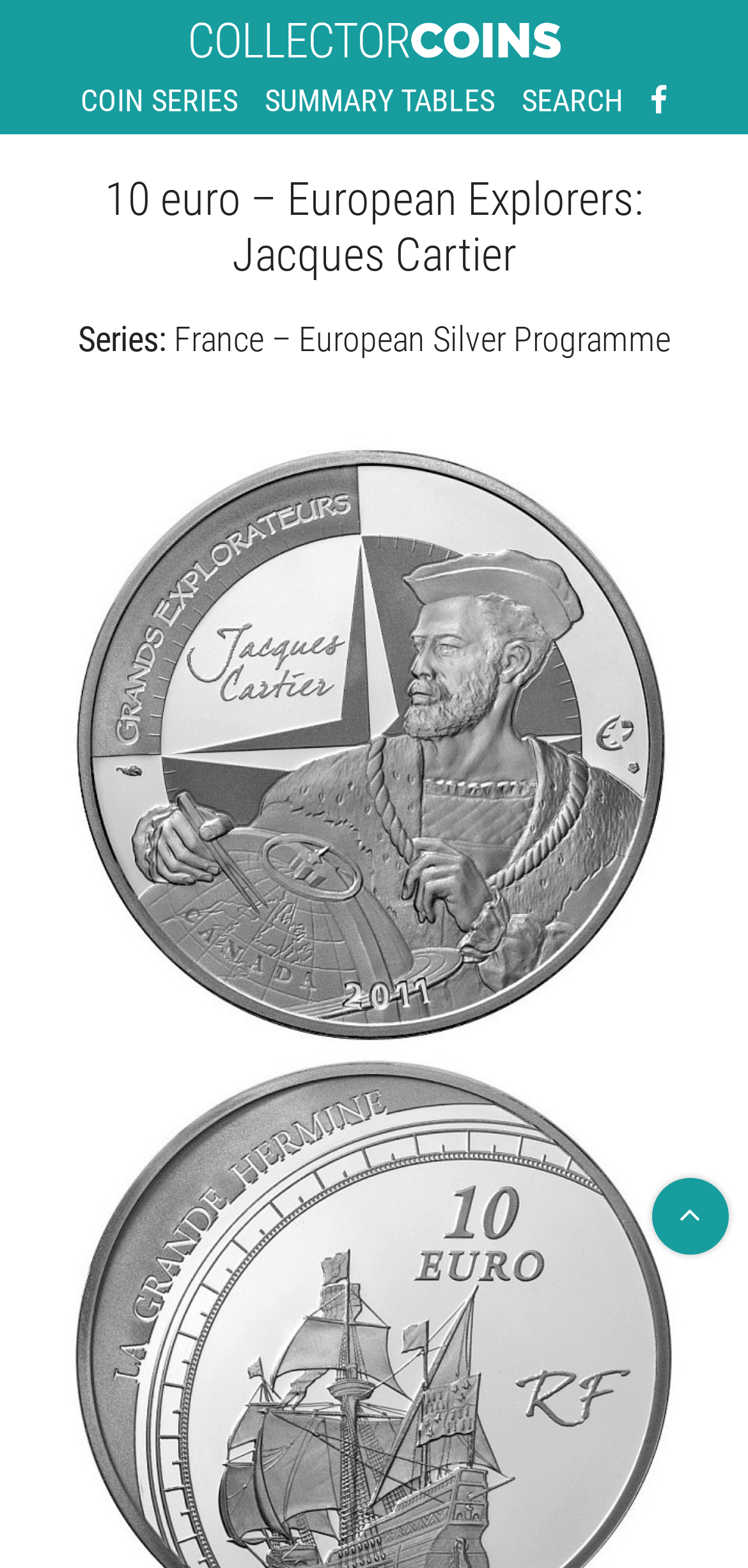Answer the following in one word or a short phrase: 
What is the text of the first link?

Collector and commemorative coins